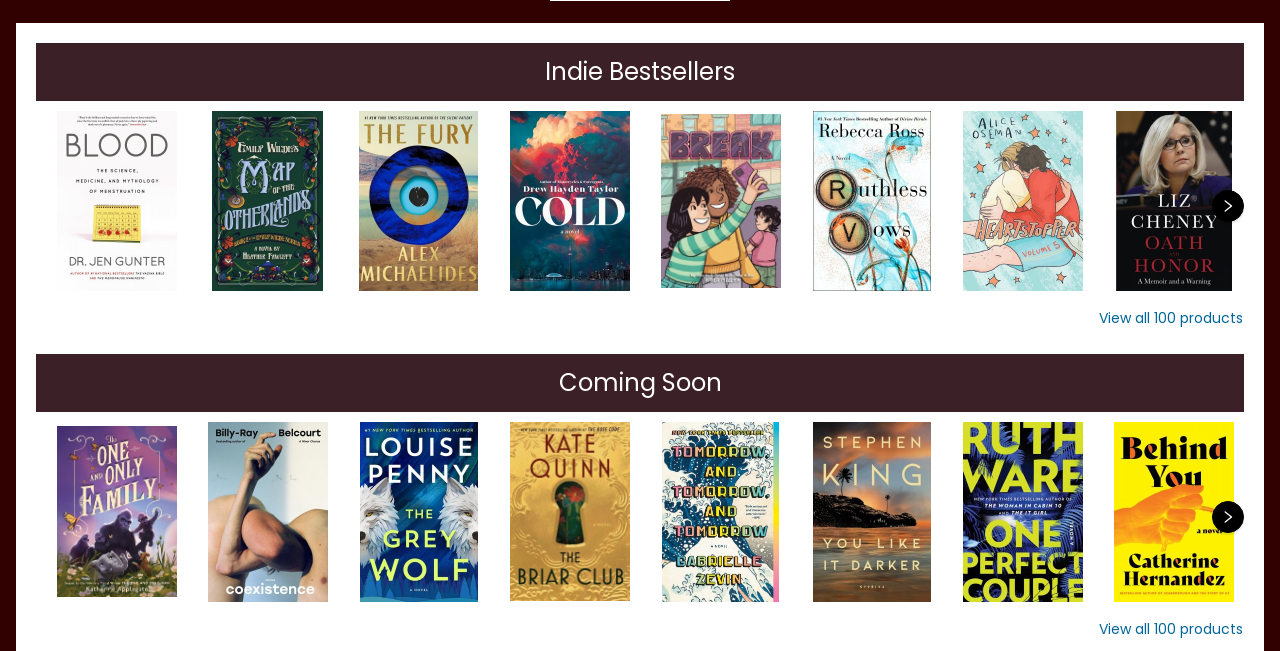Locate the bounding box of the UI element with the following description: "Coming Soon".

[0.028, 0.544, 0.972, 0.632]